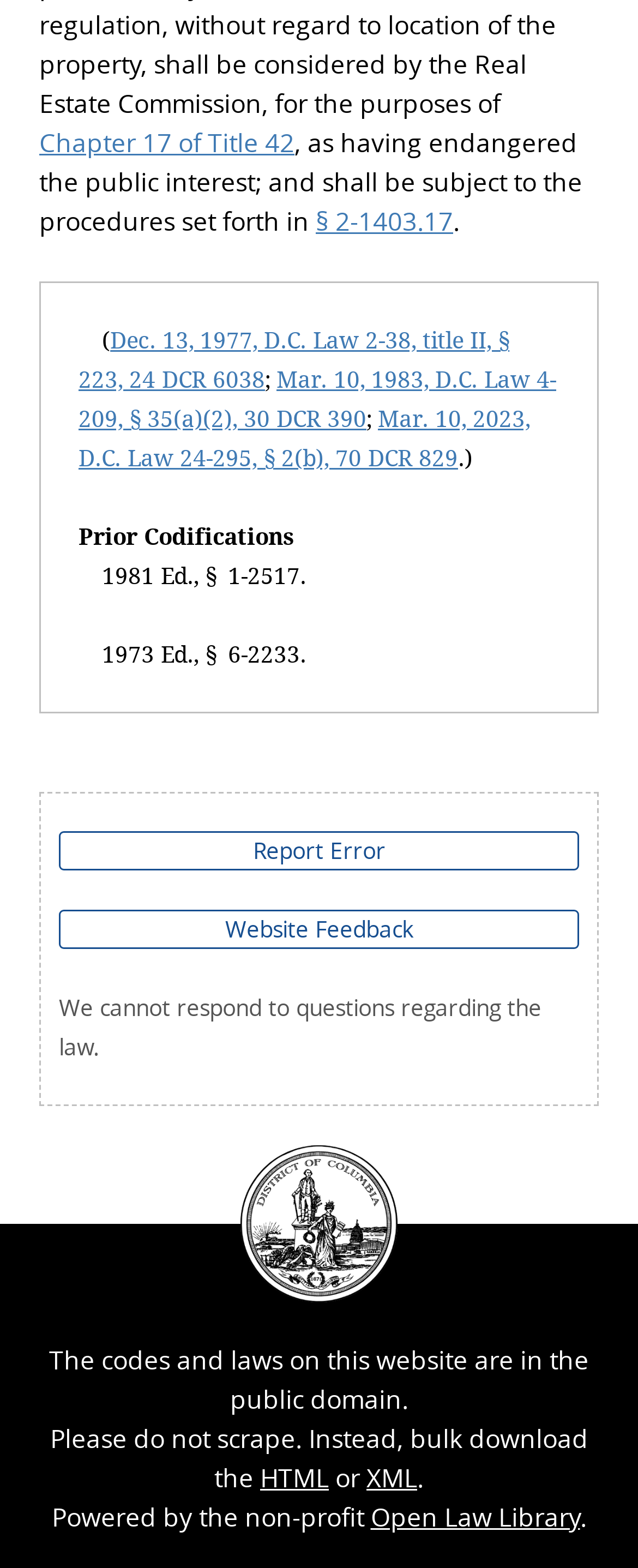Use a single word or phrase to answer the question: 
What is the title of the chapter?

Chapter 17 of Title 42